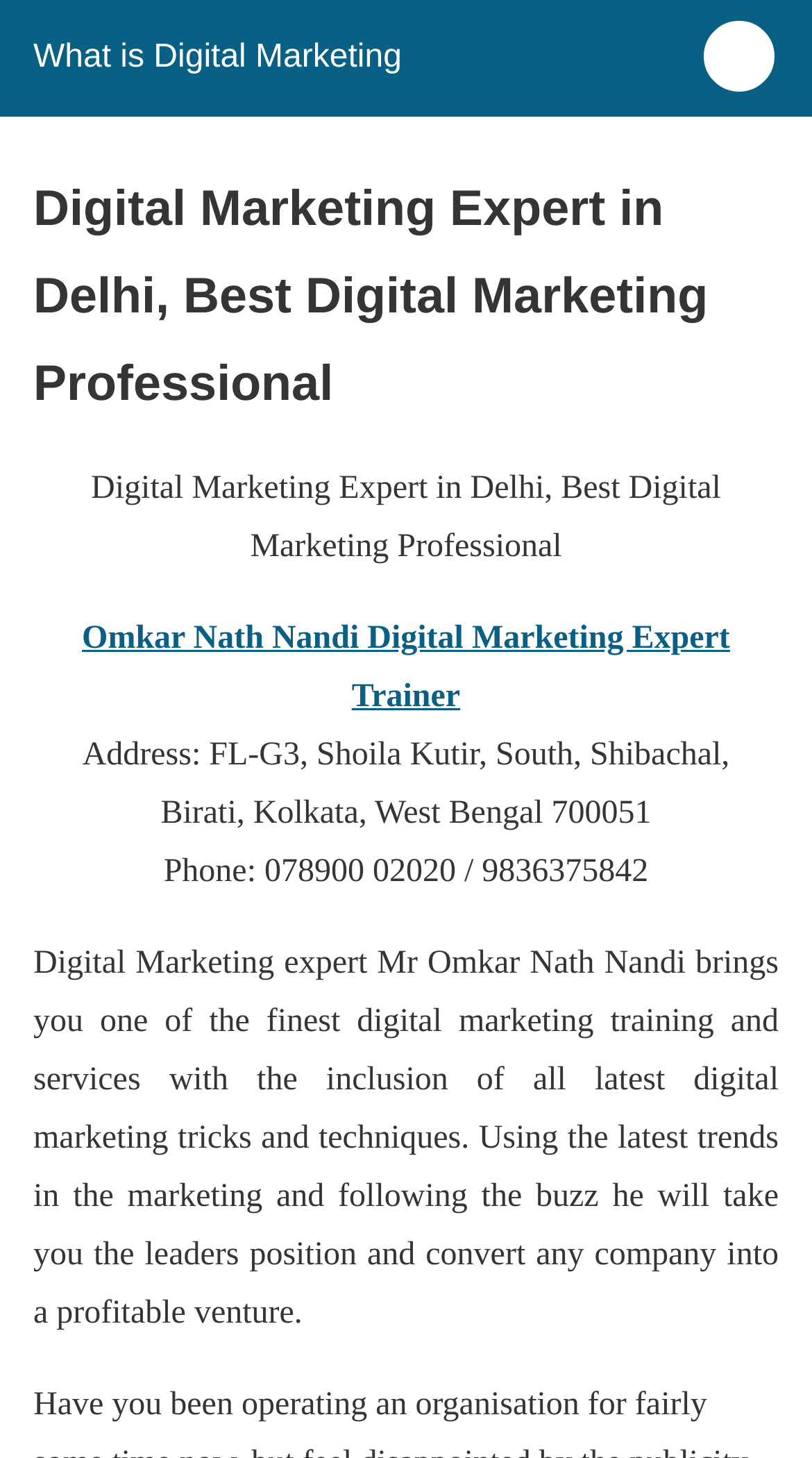Respond concisely with one word or phrase to the following query:
What is the phone number of the digital marketing expert?

078900 02020 / 9836375842